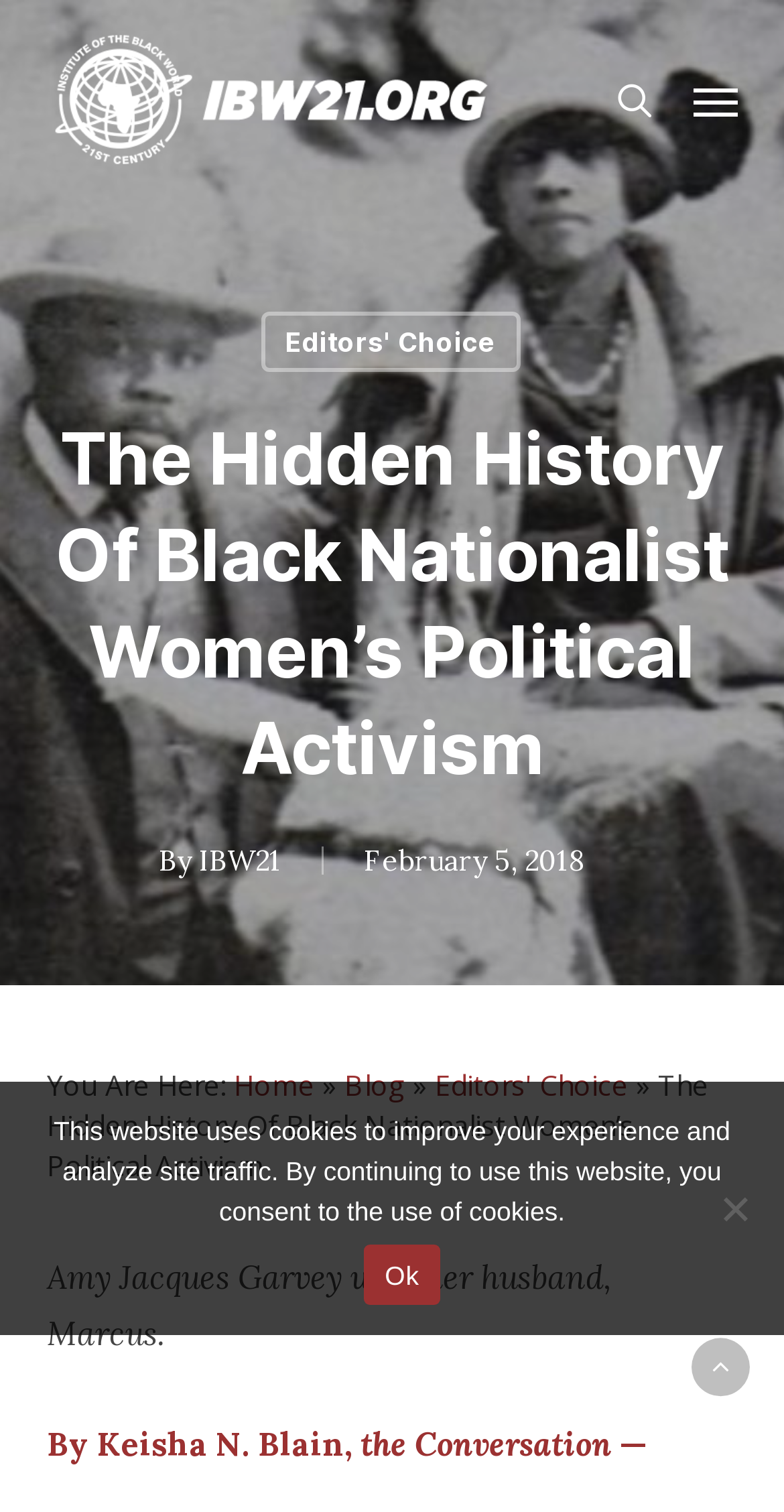Answer the following inquiry with a single word or phrase:
What is the name of the institute?

Institute of the Black World 21st Century